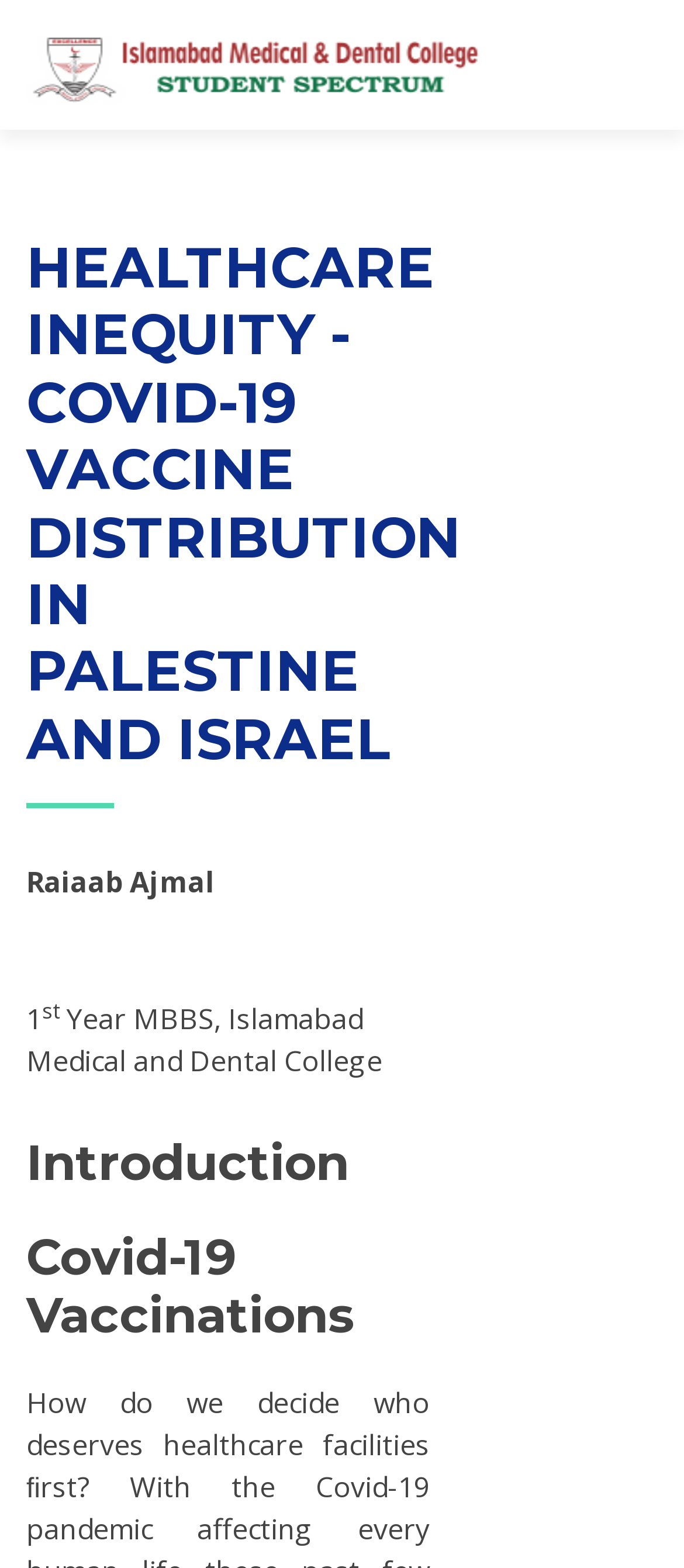Using the information shown in the image, answer the question with as much detail as possible: Who is the author of the article?

The author's name is mentioned below the main heading, which is 'HEALTHCARE INEQUITY - COVID-19 VACCINE DISTRIBUTION IN PALESTINE AND ISRAEL'. The text 'Raiaab Ajmal' is a static text element, indicating that it is the author's name.